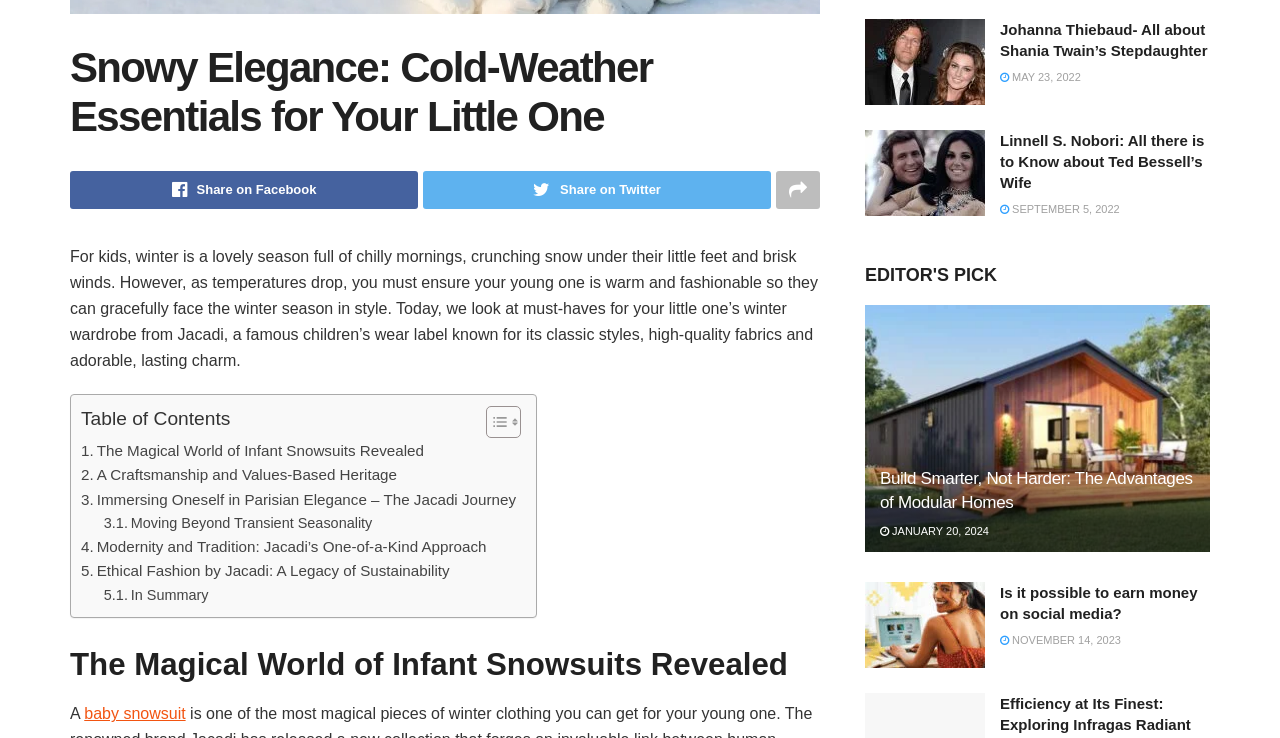For the following element description, predict the bounding box coordinates in the format (top-left x, top-left y, bottom-right x, bottom-right y). All values should be floating point numbers between 0 and 1. Description: November 14, 2023

[0.781, 0.859, 0.876, 0.875]